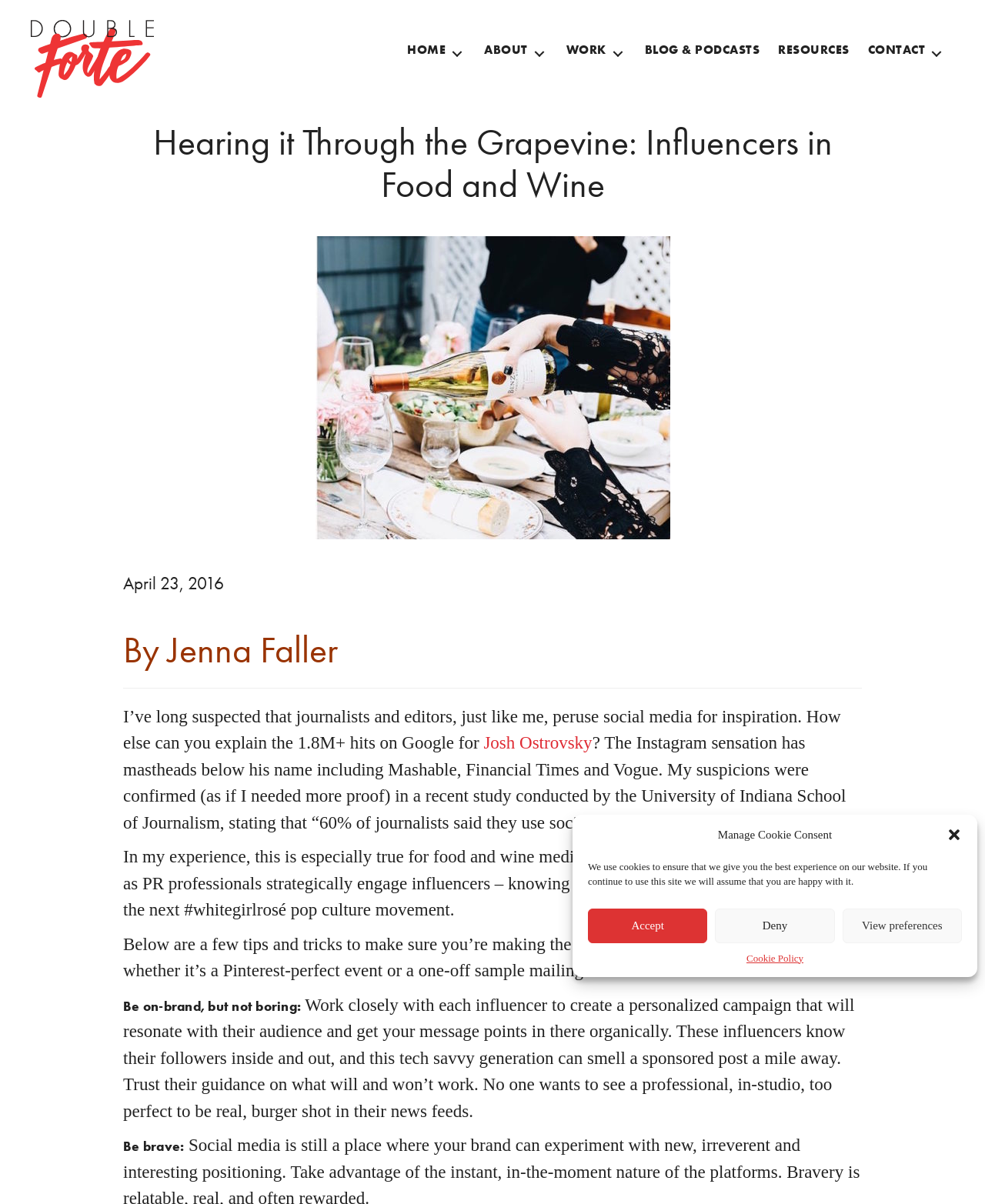What is the name of the Instagram sensation mentioned in the article?
Using the screenshot, give a one-word or short phrase answer.

Josh Ostrovsky